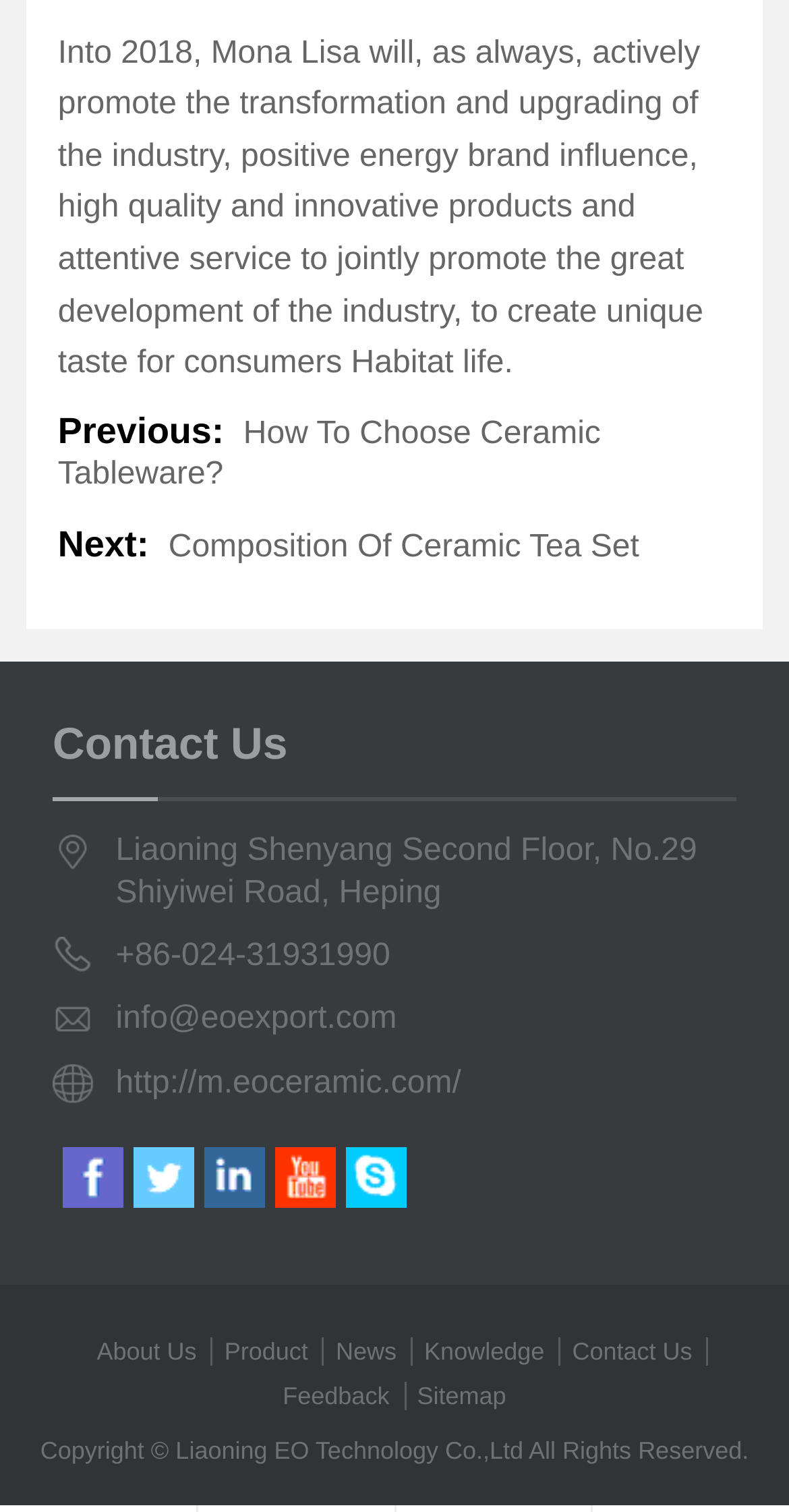Locate the bounding box coordinates of the area to click to fulfill this instruction: "View the company's website on mobile". The bounding box should be presented as four float numbers between 0 and 1, in the order [left, top, right, bottom].

[0.147, 0.703, 0.933, 0.731]